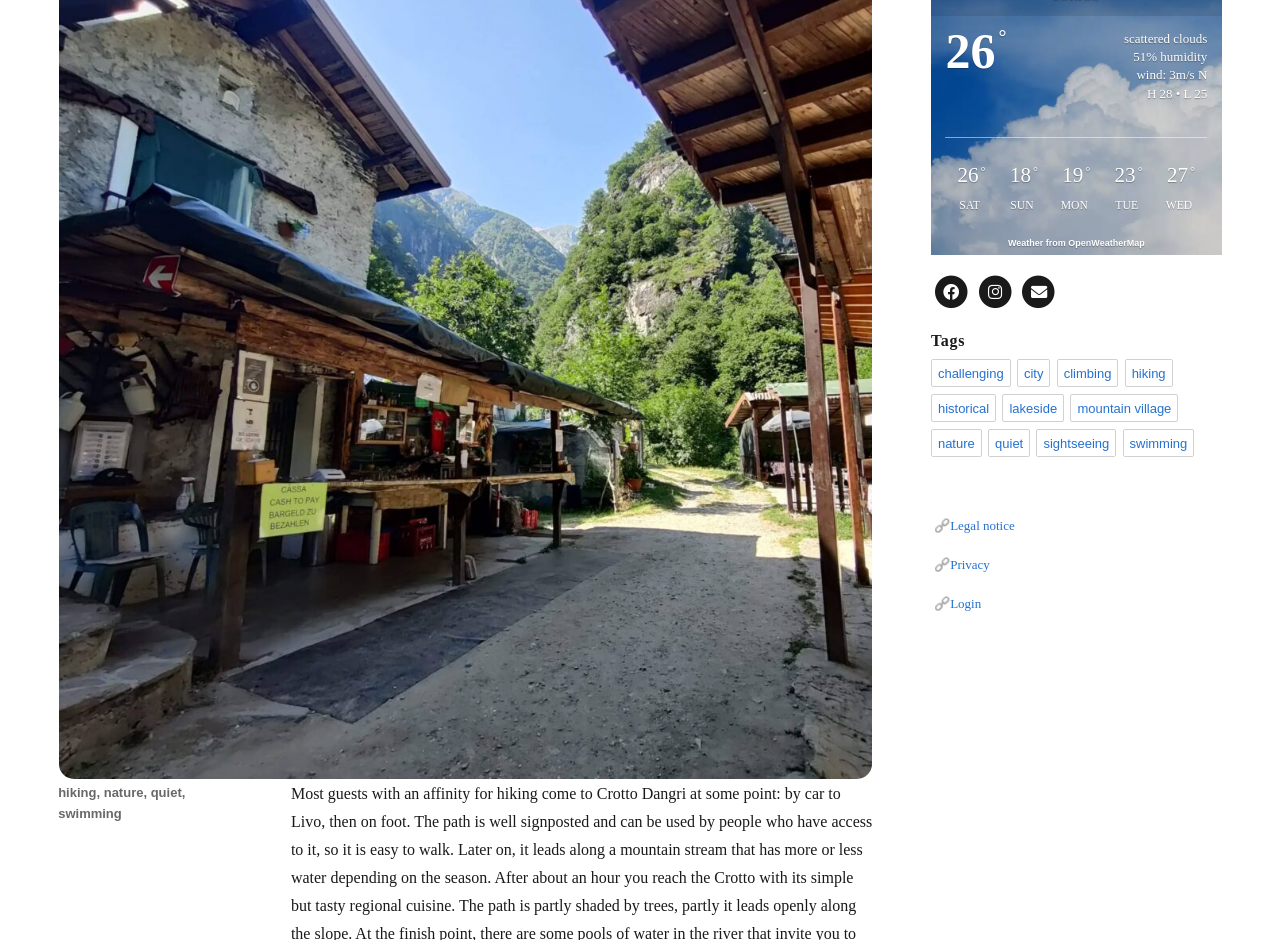Given the description: "mountain village", determine the bounding box coordinates of the UI element. The coordinates should be formatted as four float numbers between 0 and 1, [left, top, right, bottom].

[0.836, 0.419, 0.921, 0.449]